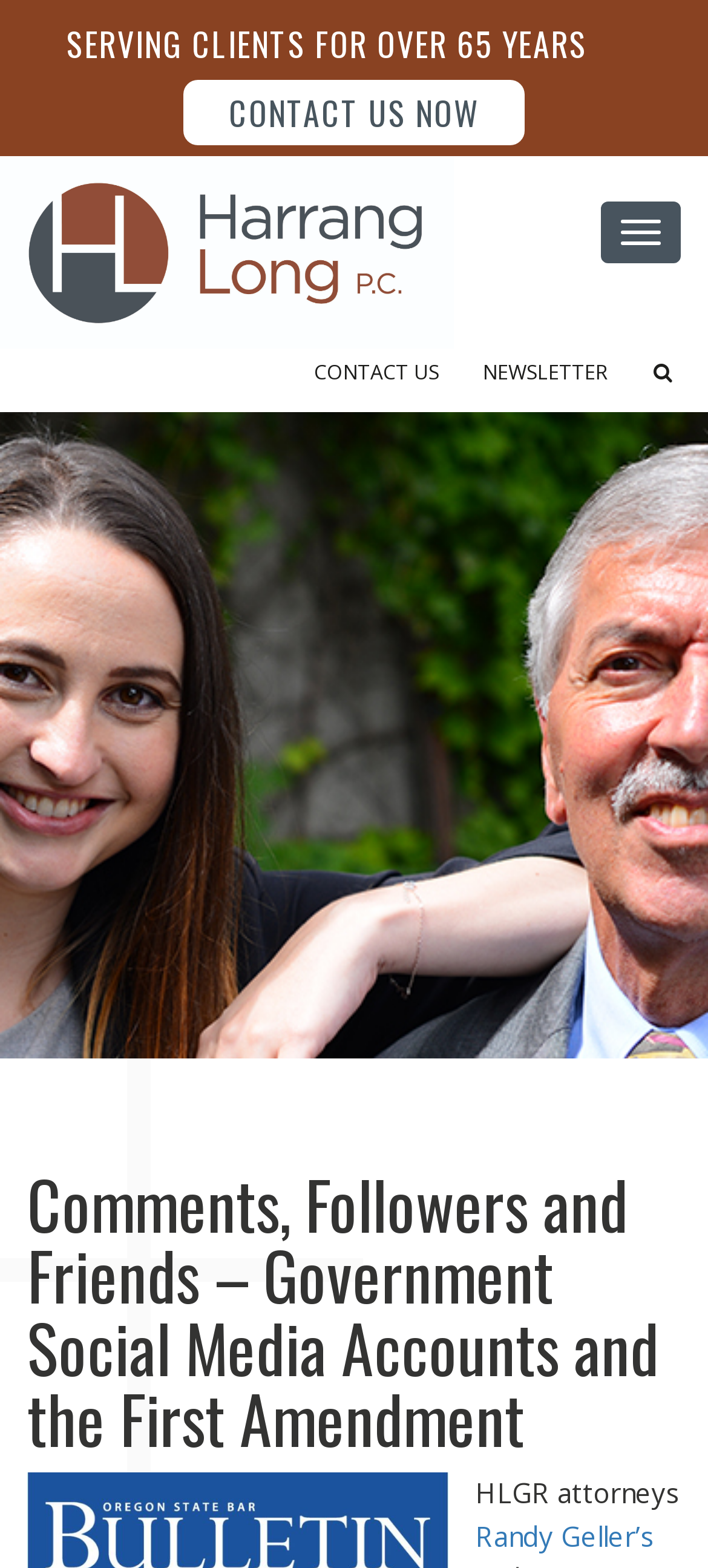What is the duration of service of the law firm?
Give a single word or phrase as your answer by examining the image.

Over 65 years